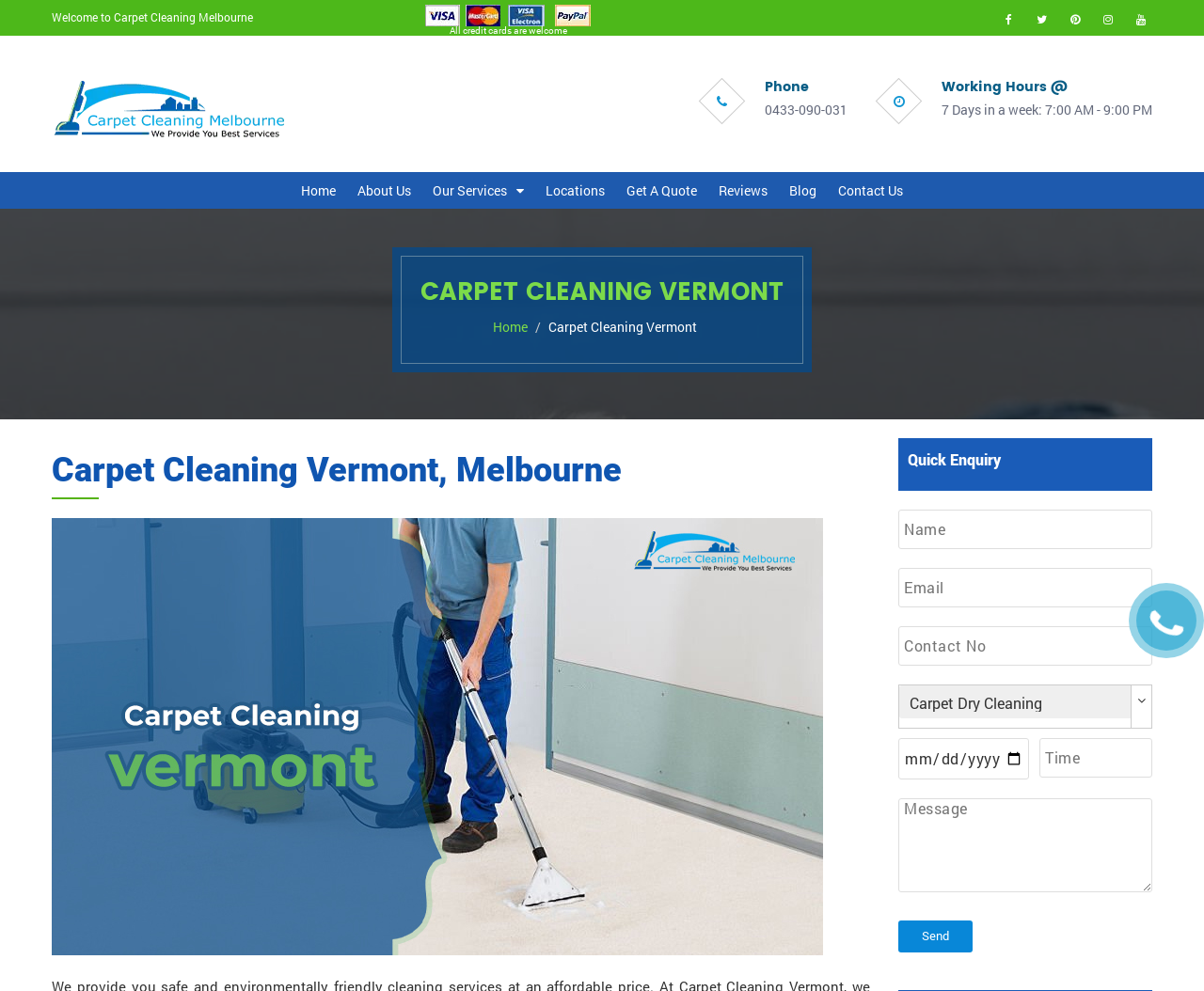Please determine the heading text of this webpage.

Carpet Cleaning Vermont, Melbourne